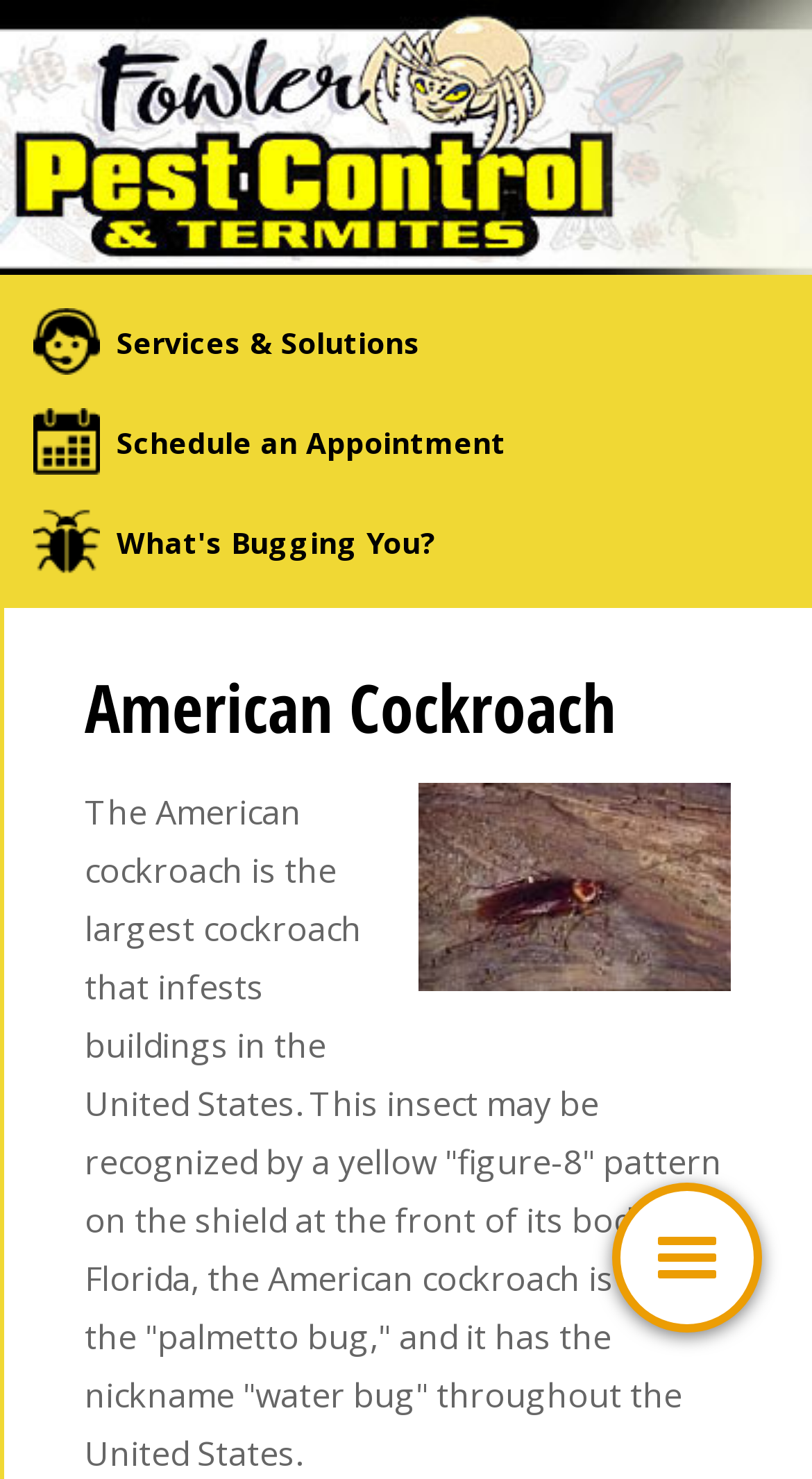What is the purpose of the 'Schedule an Appointment' link?
Answer briefly with a single word or phrase based on the image.

to schedule an appointment